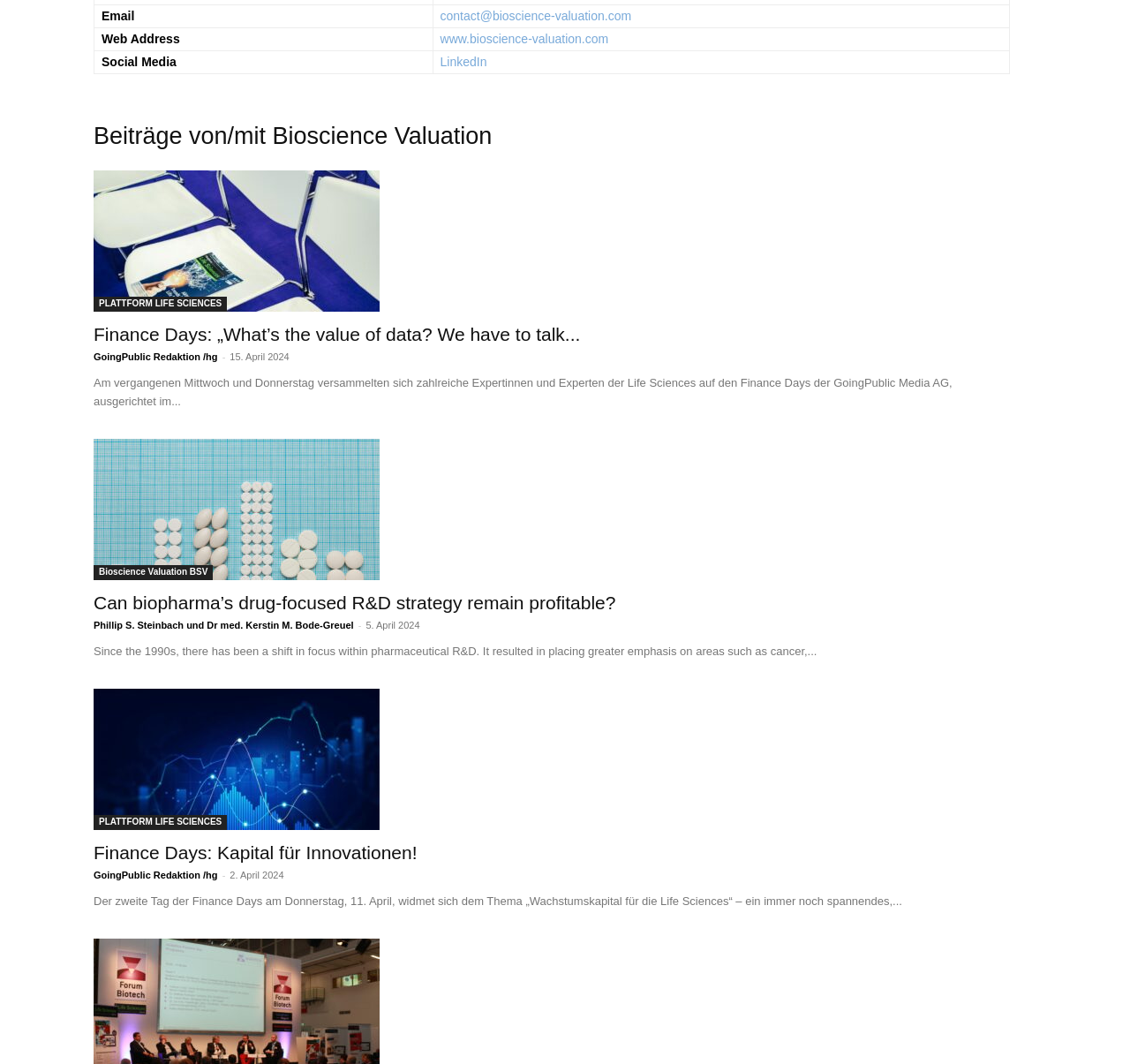Point out the bounding box coordinates of the section to click in order to follow this instruction: "visit Bioscience Valuation's LinkedIn page".

[0.389, 0.051, 0.431, 0.064]